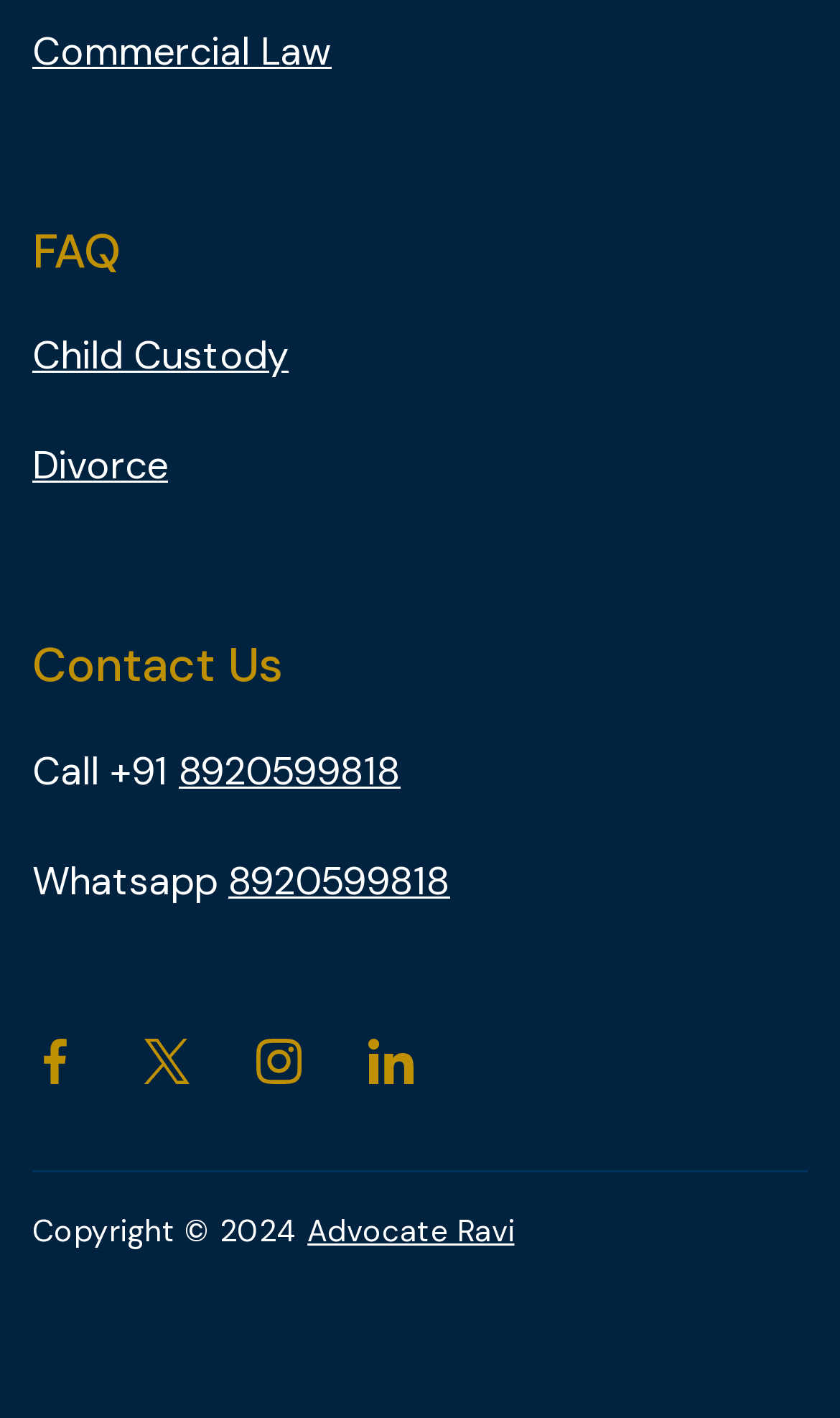Given the description "aria-label="LinkedIn"", determine the bounding box of the corresponding UI element.

[0.438, 0.732, 0.492, 0.764]